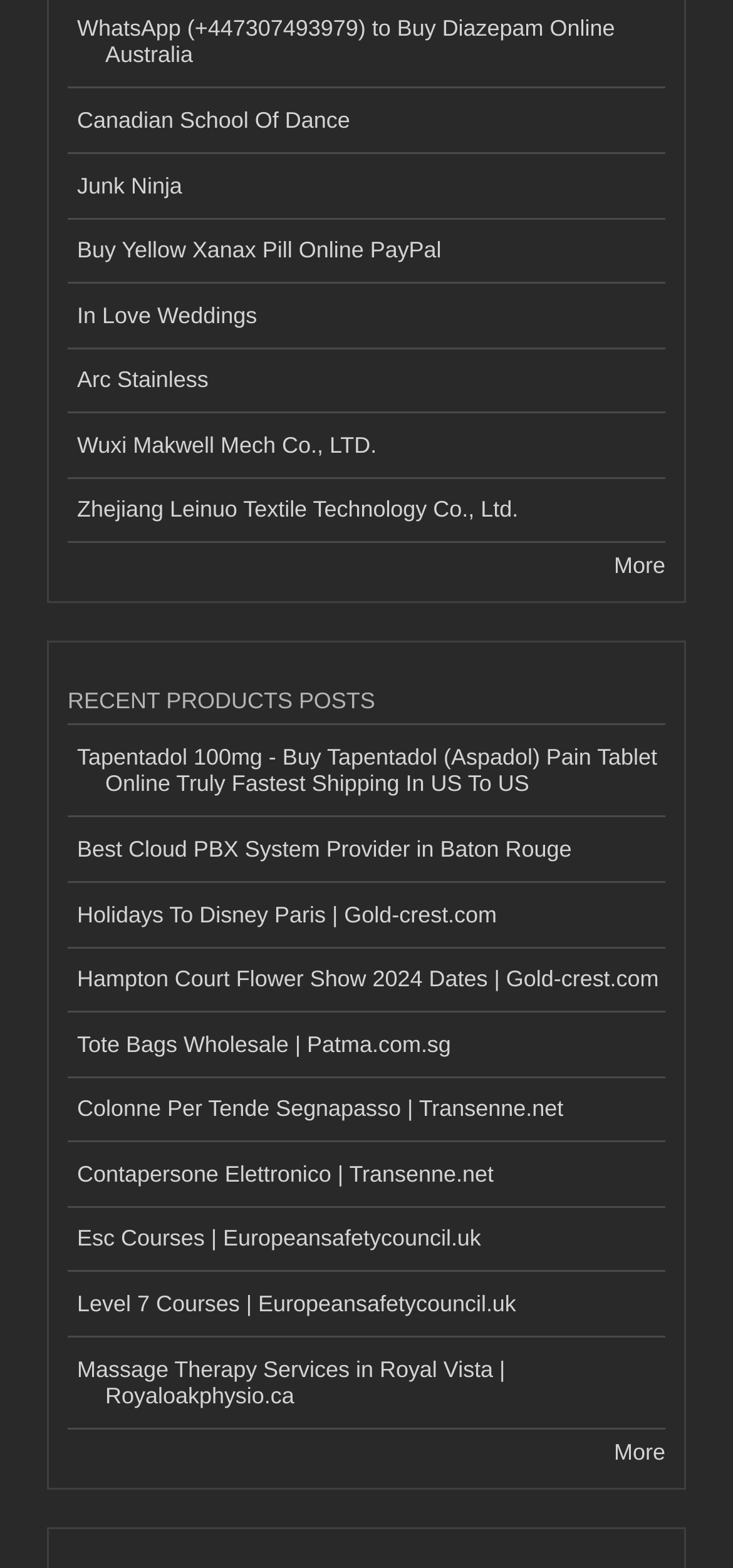How many 'More' links are there?
Answer the question with a single word or phrase, referring to the image.

2